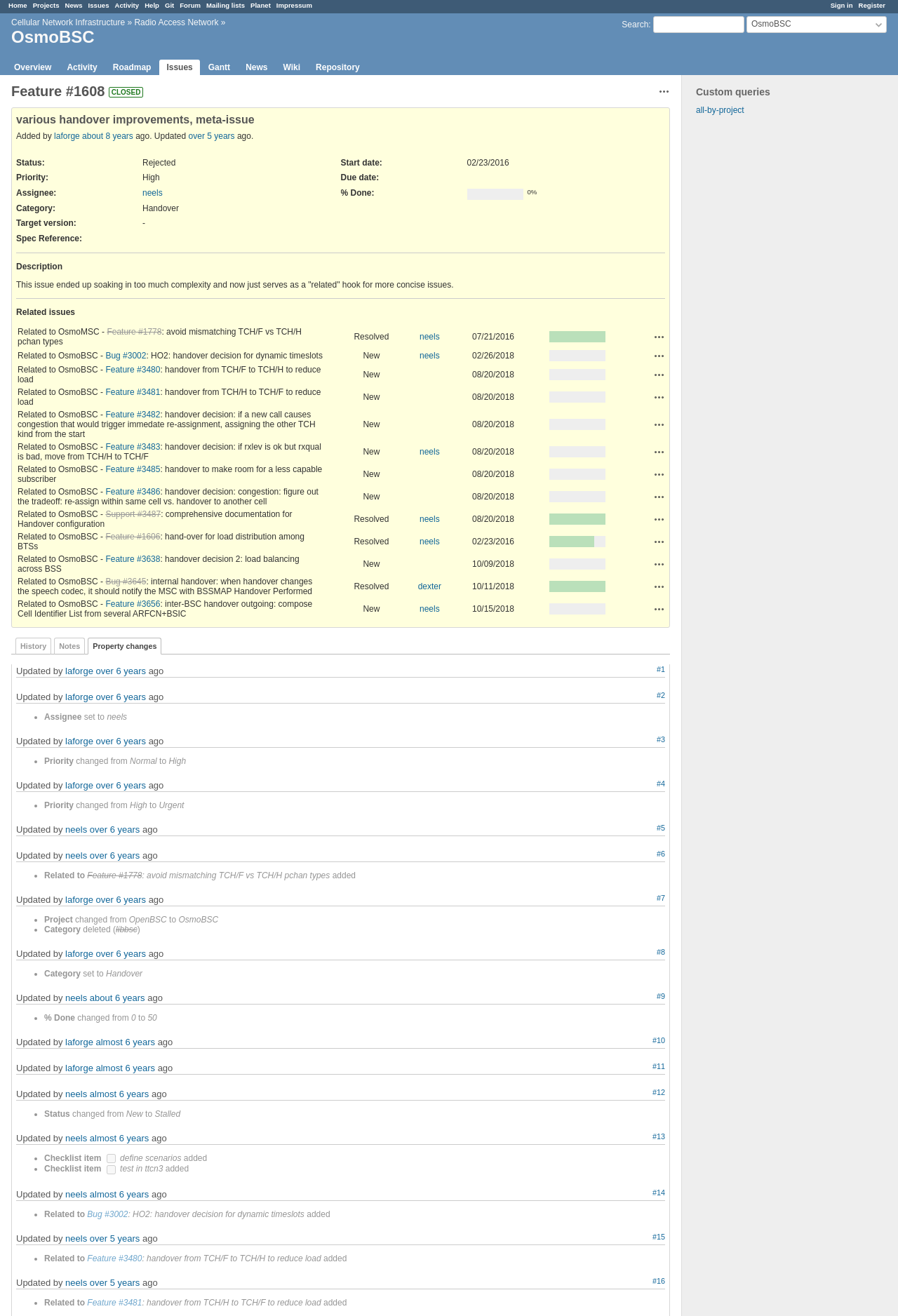Carefully examine the image and provide an in-depth answer to the question: What is the start date of Feature #1608?

I found the answer by looking at the 'Start date:' section on the webpage, which indicates that the start date of Feature #1608 is '02/23/2016'.